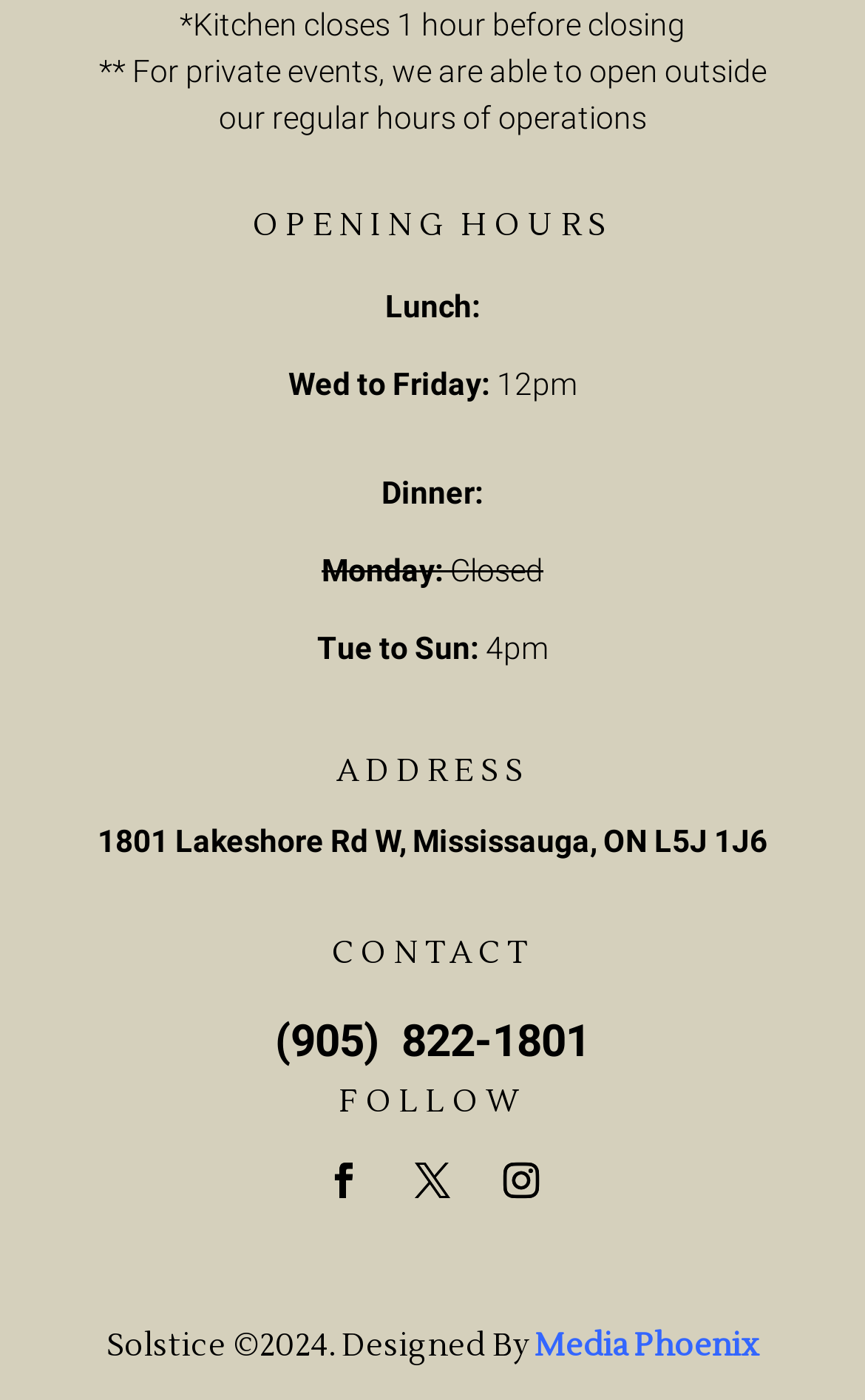Give a one-word or short phrase answer to the question: 
What is the phone number of the restaurant?

(905) 822-1801